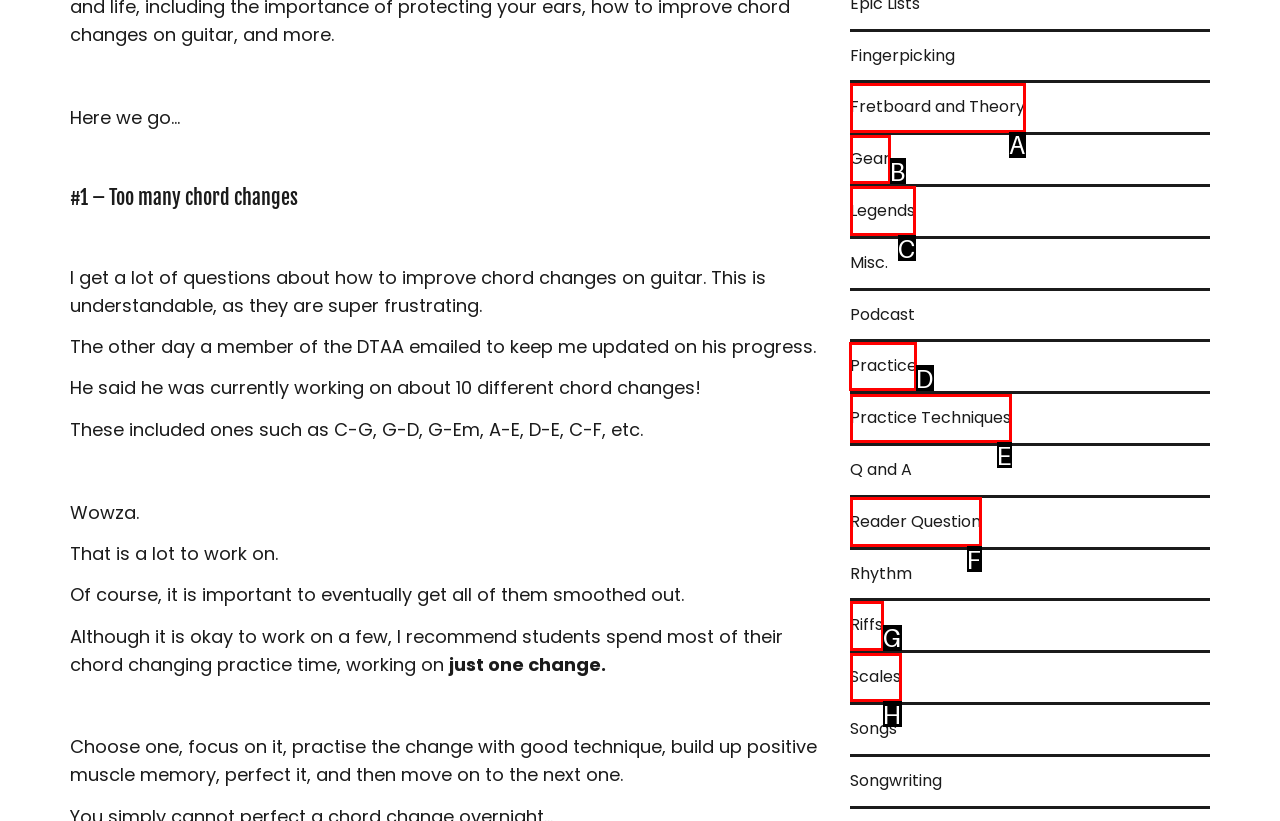Identify the letter of the UI element you should interact with to perform the task: Click on the 'Practice' link
Reply with the appropriate letter of the option.

D